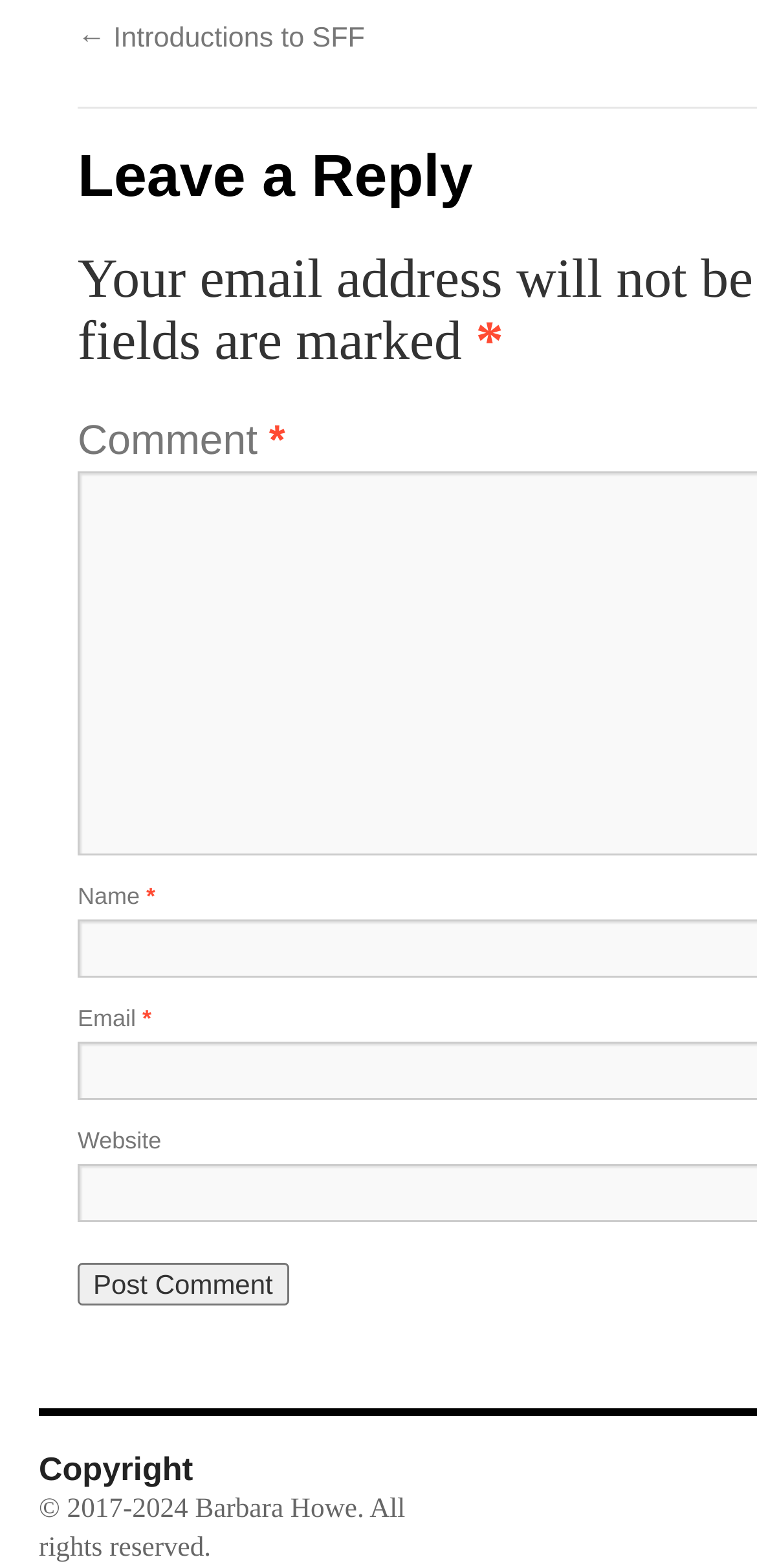How many input fields are there for commenting?
Answer the question with a single word or phrase by looking at the picture.

4